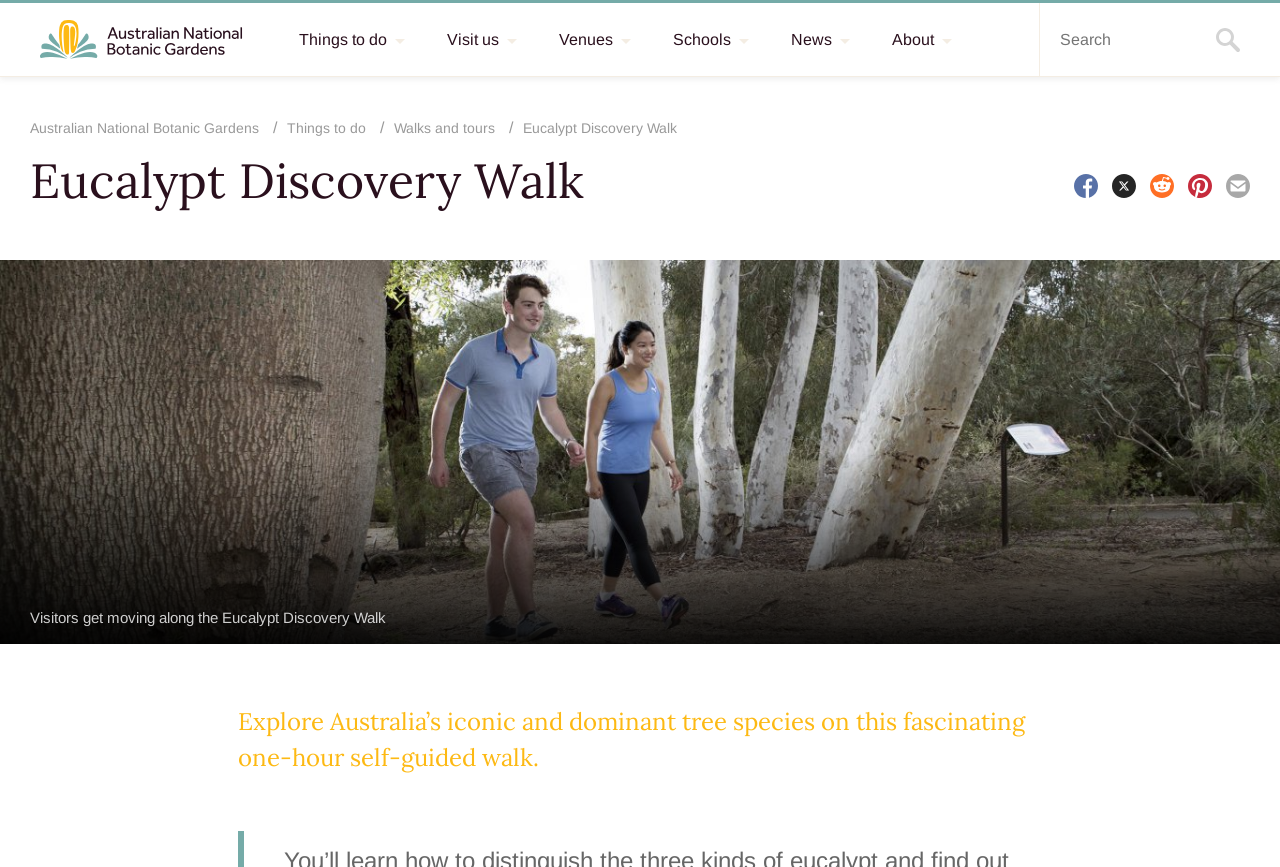Highlight the bounding box coordinates of the element that should be clicked to carry out the following instruction: "Click on the 'Eucalypt Discovery Walk' link". The coordinates must be given as four float numbers ranging from 0 to 1, i.e., [left, top, right, bottom].

[0.409, 0.139, 0.529, 0.157]